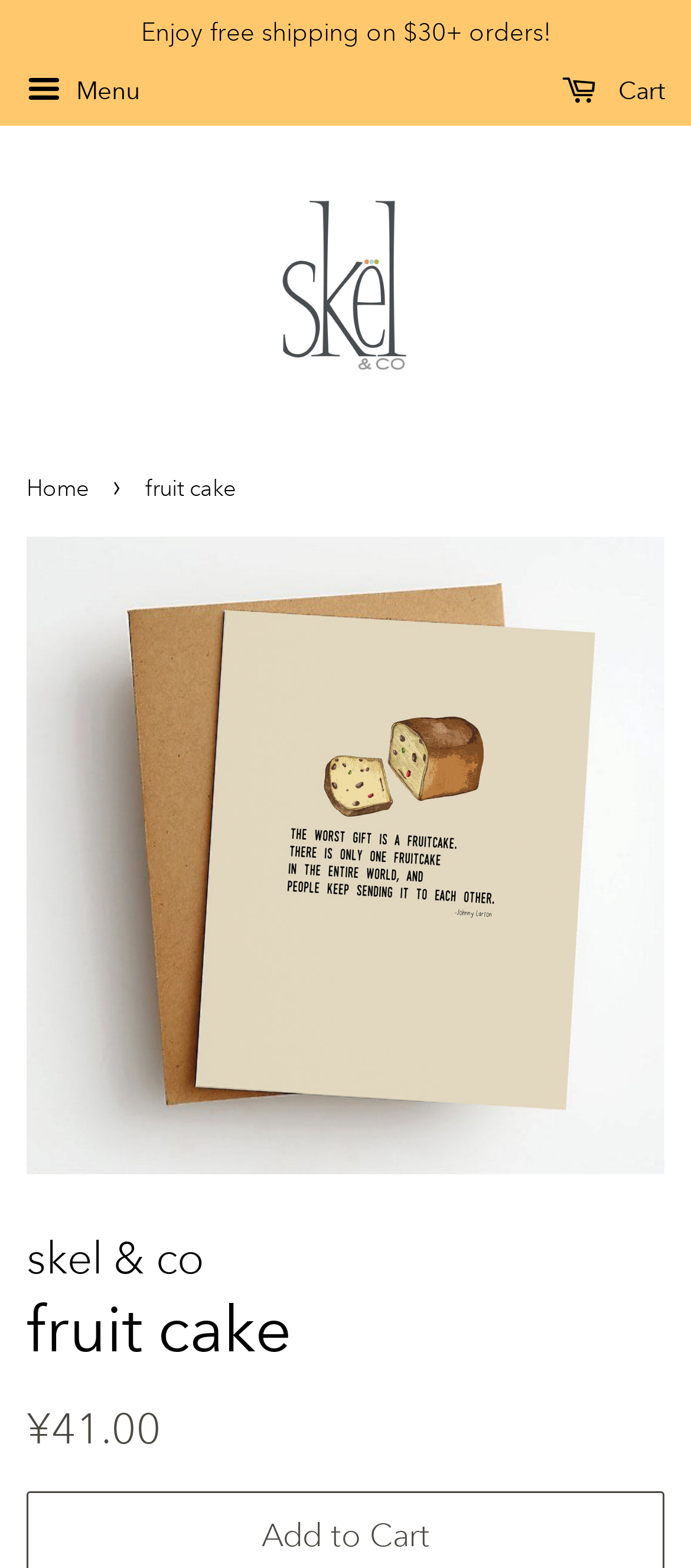What is the minimum order amount for free shipping?
Make sure to answer the question with a detailed and comprehensive explanation.

The webpage displays a static text 'Enjoy free shipping on $30+ orders!' at the top, indicating that the minimum order amount for free shipping is 30.